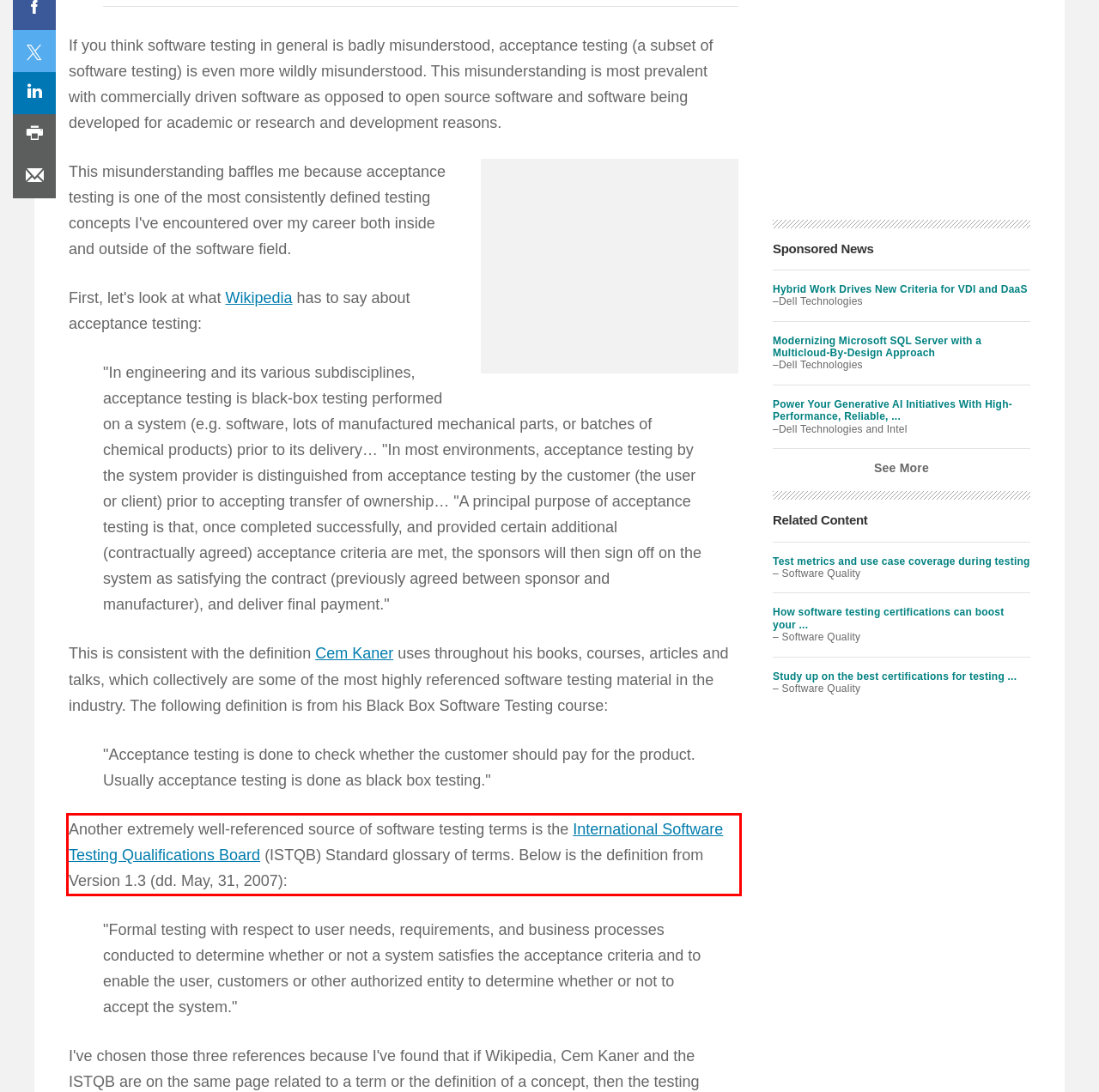You have a screenshot with a red rectangle around a UI element. Recognize and extract the text within this red bounding box using OCR.

Another extremely well-referenced source of software testing terms is the International Software Testing Qualifications Board (ISTQB) Standard glossary of terms. Below is the definition from Version 1.3 (dd. May, 31, 2007):